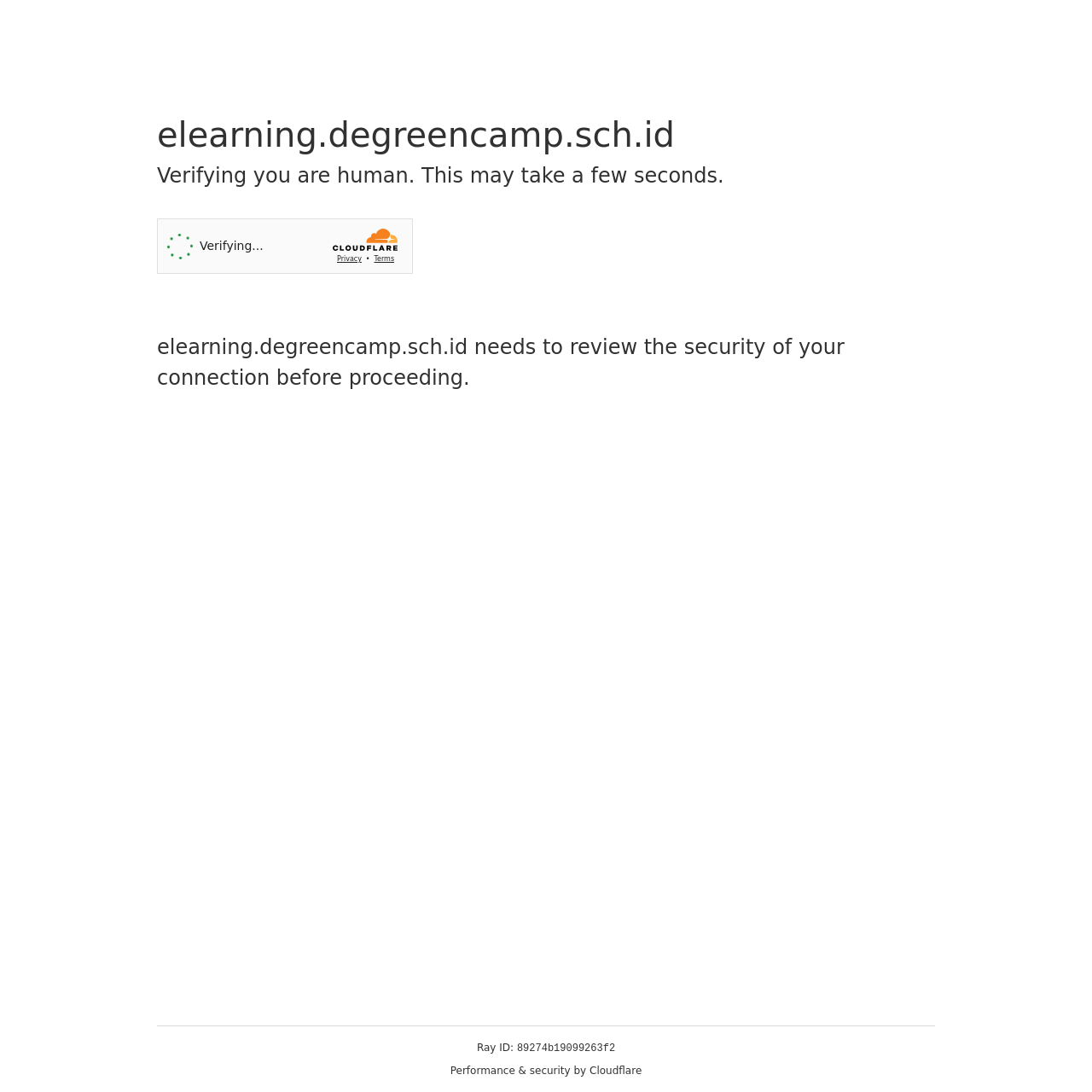What type of challenge is presented on the webpage?
Answer the question with a detailed and thorough explanation.

I inferred this by looking at the iframe element that contains a Cloudflare security challenge, which is a type of challenge used to verify that a user is human.